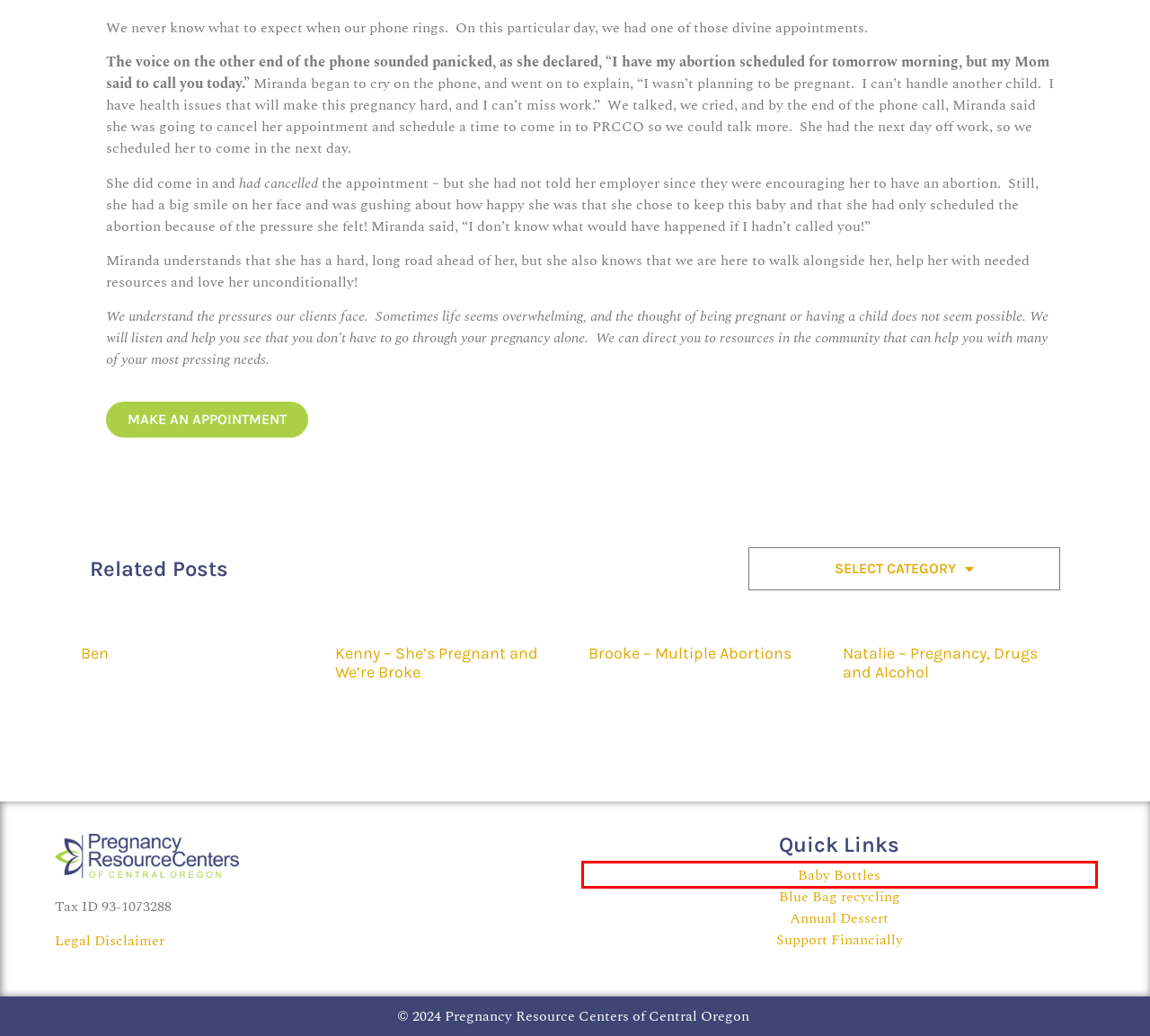Review the webpage screenshot provided, noting the red bounding box around a UI element. Choose the description that best matches the new webpage after clicking the element within the bounding box. The following are the options:
A. Get Involved | Volunteer, Jobs, Internships
B. Legal Disclaimer - Central Oregon for Life
C. Natalie - Pregnancy, Drugs and Alcohol
D. Brooke - Multiple Abortions and Pregnant Again
E. Dessert - Central Oregon for Life
F. Kenny - She's Pregnant and We're Broke
G. BabyBottle - Central Oregon for Life
H. Ben - Central Oregon for Life

G